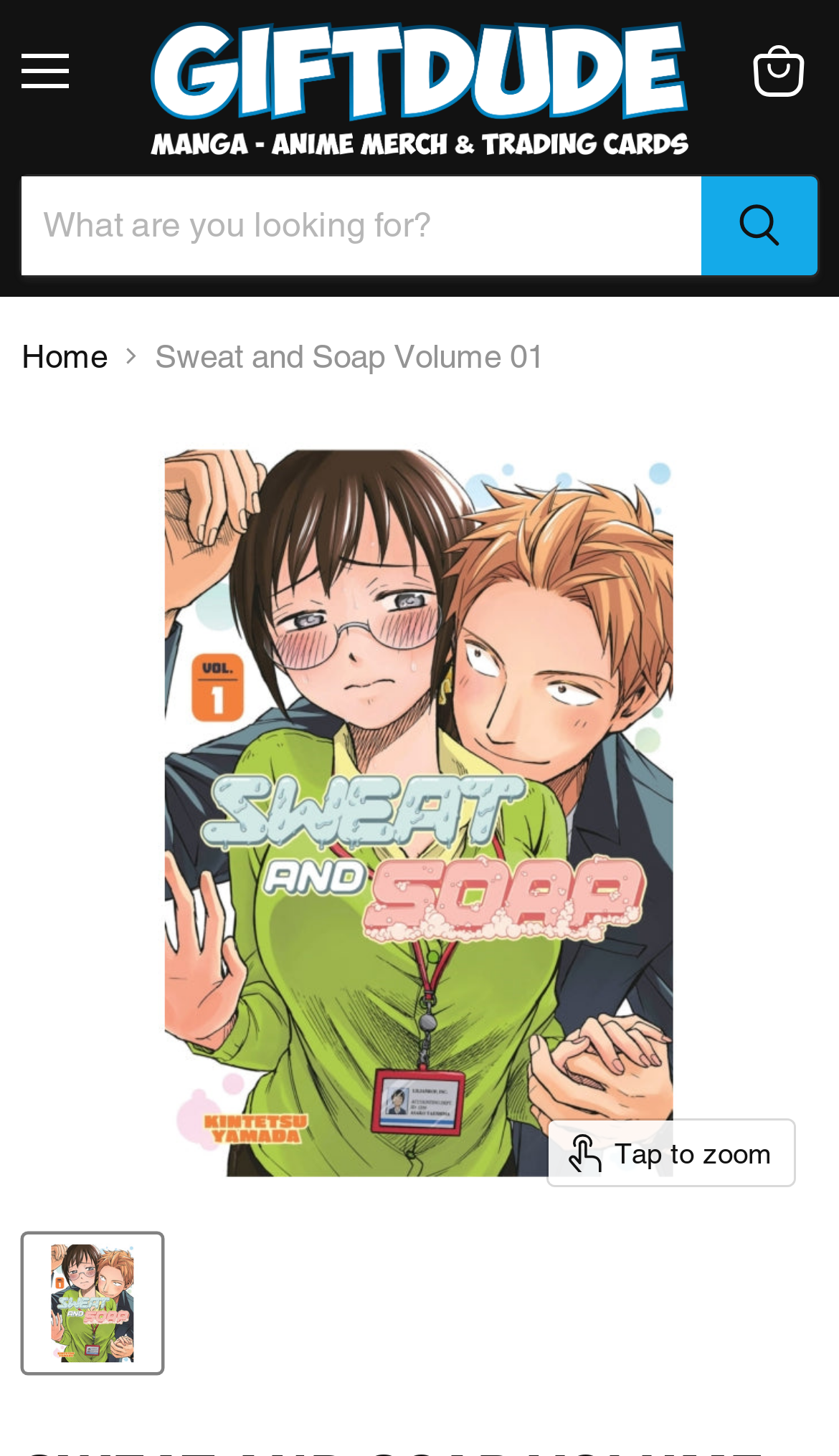Give a detailed account of the webpage.

The webpage is about "Sweat and Soap - Vol. 1", a manga comic book. At the top left corner, there is a "Menu" button. Next to it, there is a layout table with a link that spans across the top of the page. Below the menu button, there is a search bar with a "Search" textbox and a "Search" button, taking up most of the width of the page.

On the top right corner, there is a "View cart" link with a small image next to it. Below the search bar, there is a navigation section with breadcrumbs, showing the path "Home" > "Sweat and Soap Volume 01". 

The main content of the page is an image of the manga book's front cover, taking up most of the page's width and height. Below the image, there is a "Tap to zoom" button. On the bottom left corner, there is a smaller thumbnail of the same book cover image.